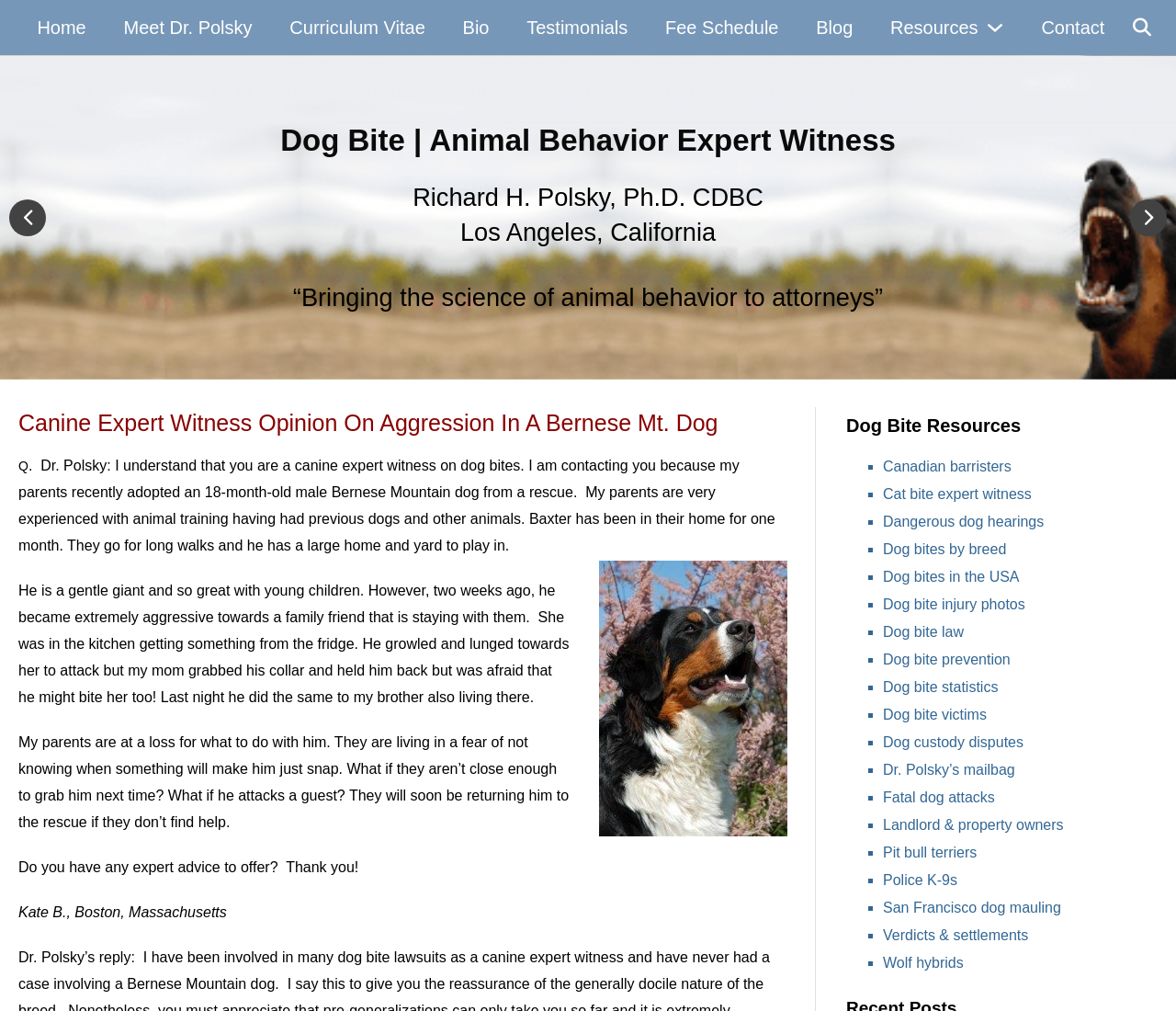Determine the bounding box for the UI element described here: "Fee Schedule".

[0.558, 0.0, 0.67, 0.055]